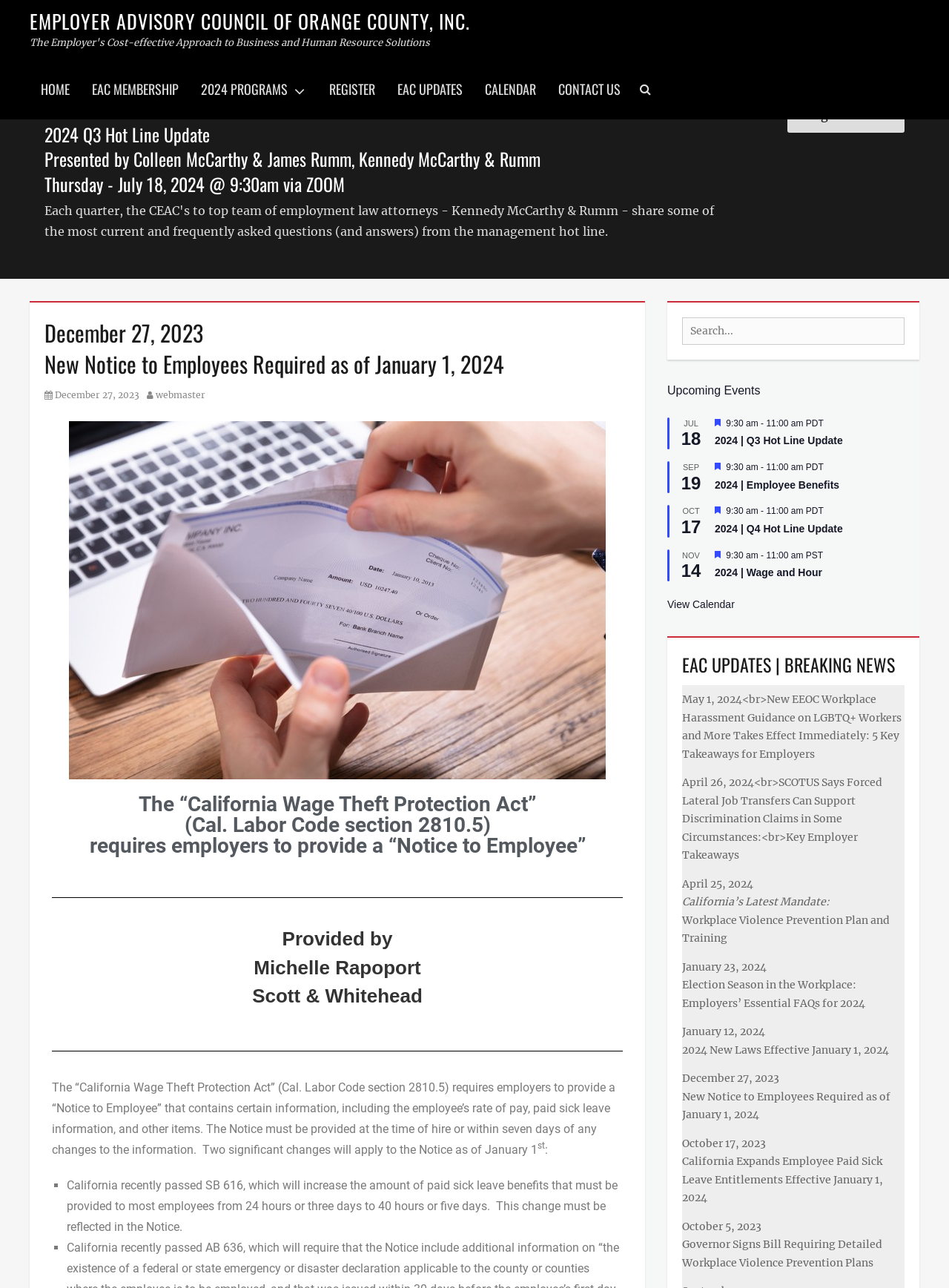What is the purpose of the 'Notice to Employee'?
Please provide a single word or phrase in response based on the screenshot.

To provide certain information